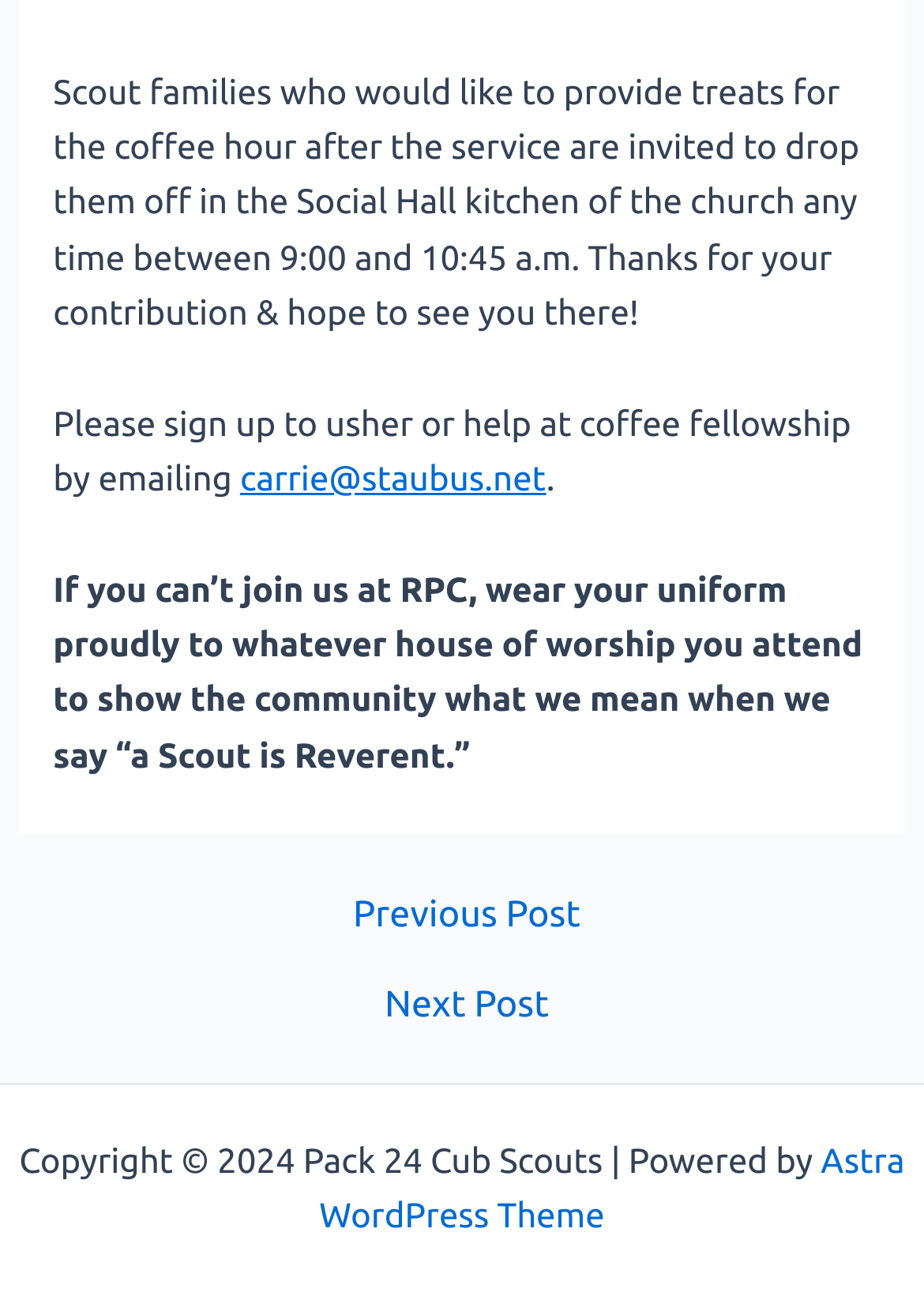How can one sign up to usher or help at coffee fellowship?
Please provide an in-depth and detailed response to the question.

The link element with the text 'carrie@staubus.net' is mentioned in the context of signing up to usher or help at coffee fellowship, indicating that one should email this address to do so.